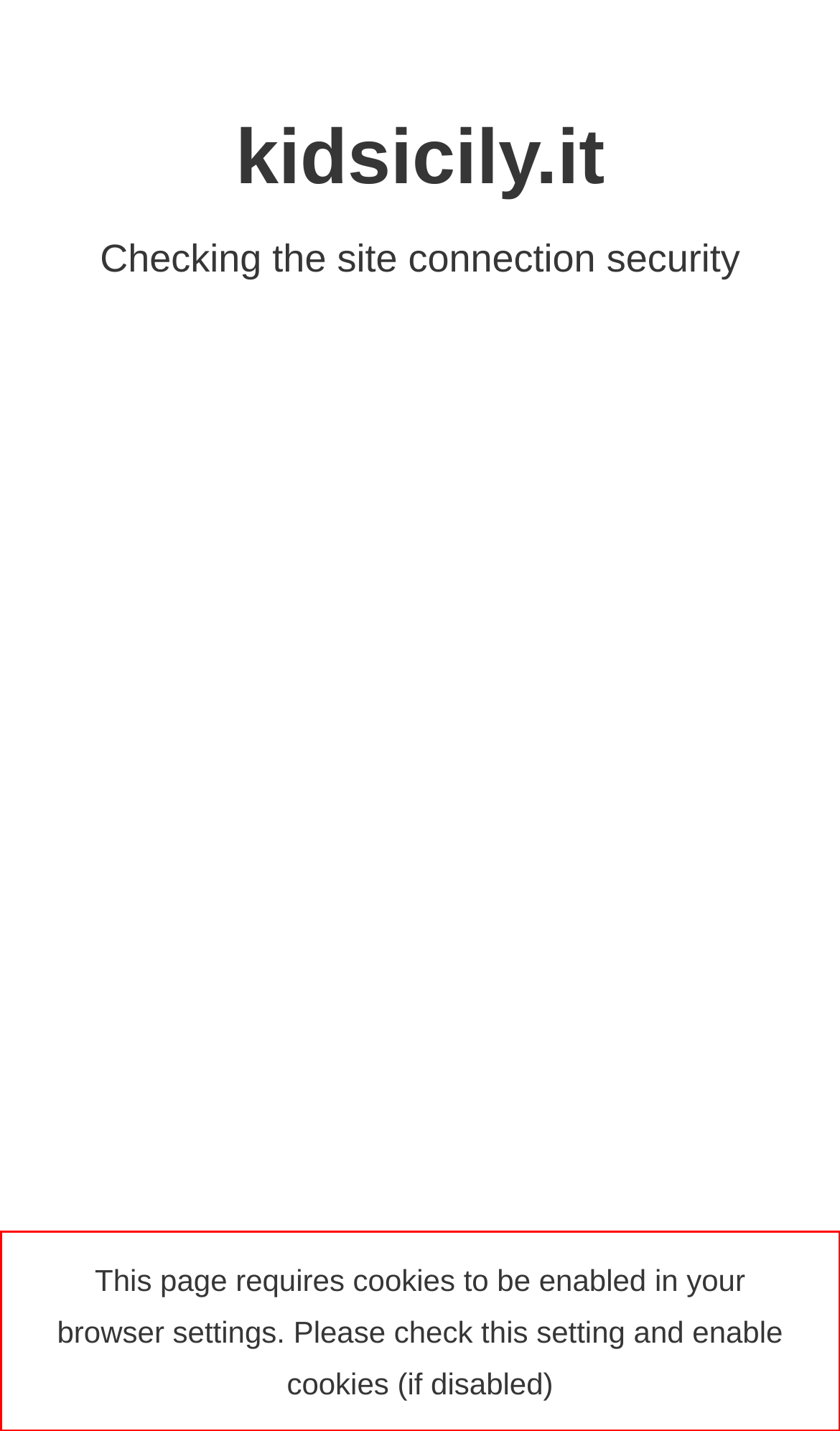Identify and extract the text within the red rectangle in the screenshot of the webpage.

This page requires cookies to be enabled in your browser settings. Please check this setting and enable cookies (if disabled)